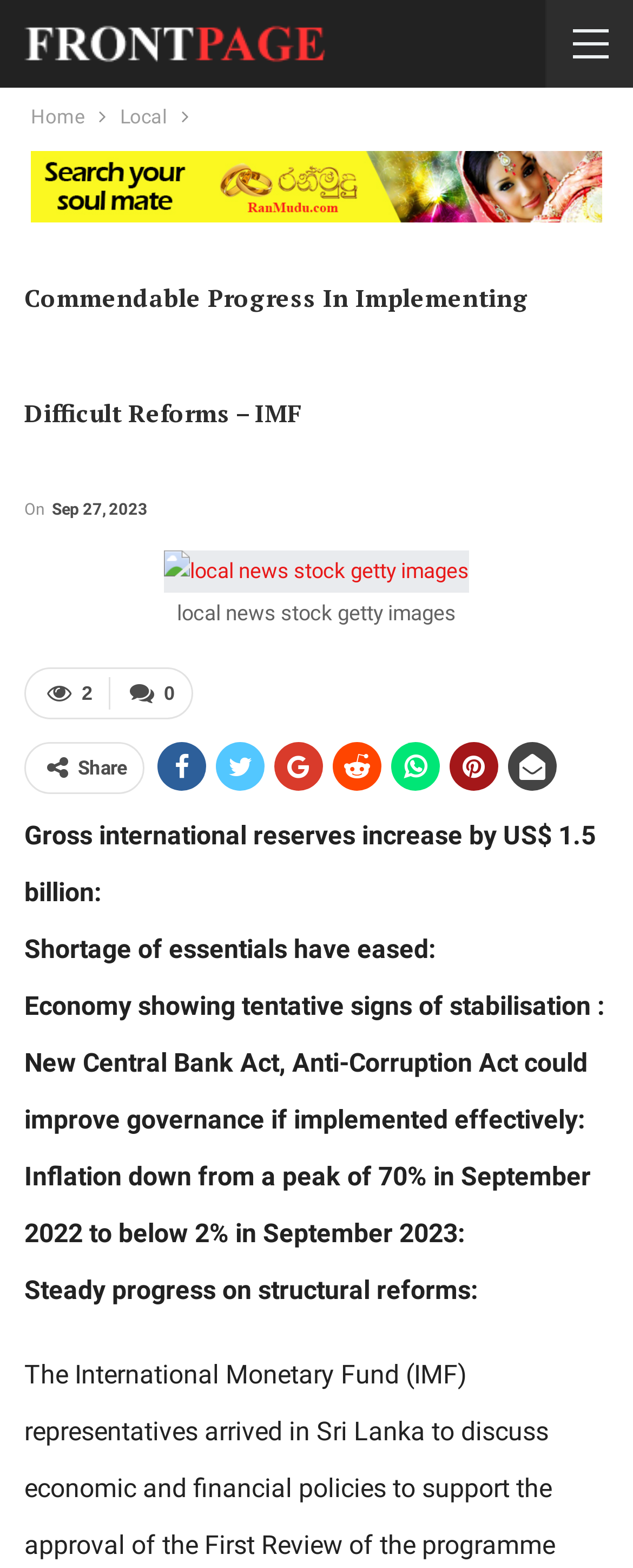What is the topic of the article?
Look at the screenshot and respond with one word or a short phrase.

Economic reforms